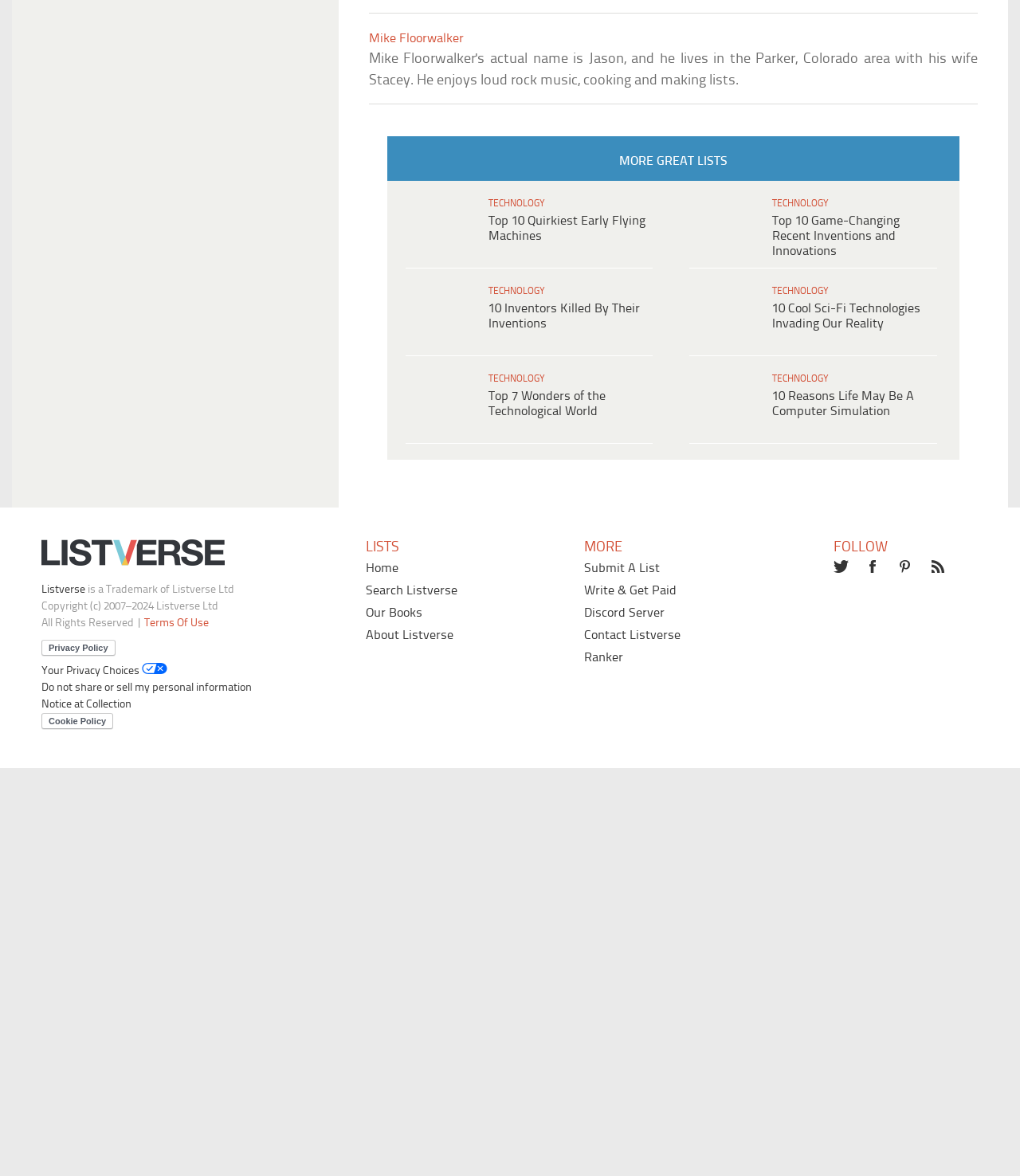Please find the bounding box coordinates of the section that needs to be clicked to achieve this instruction: "Explore the list of Top 10 Quirkiest Early Flying Machines".

[0.42, 0.501, 0.61, 0.54]